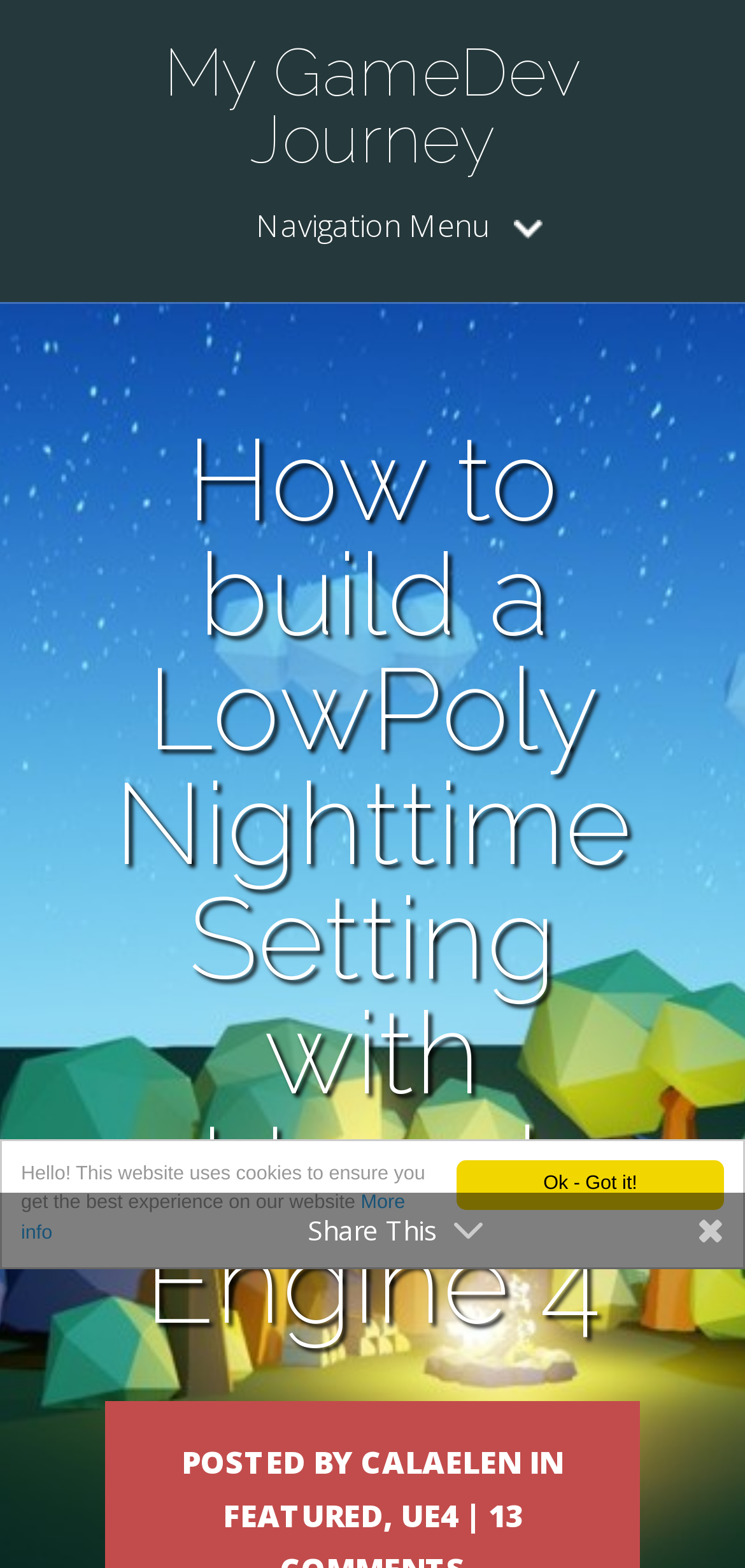Determine the bounding box for the described HTML element: "More info". Ensure the coordinates are four float numbers between 0 and 1 in the format [left, top, right, bottom].

[0.028, 0.761, 0.544, 0.793]